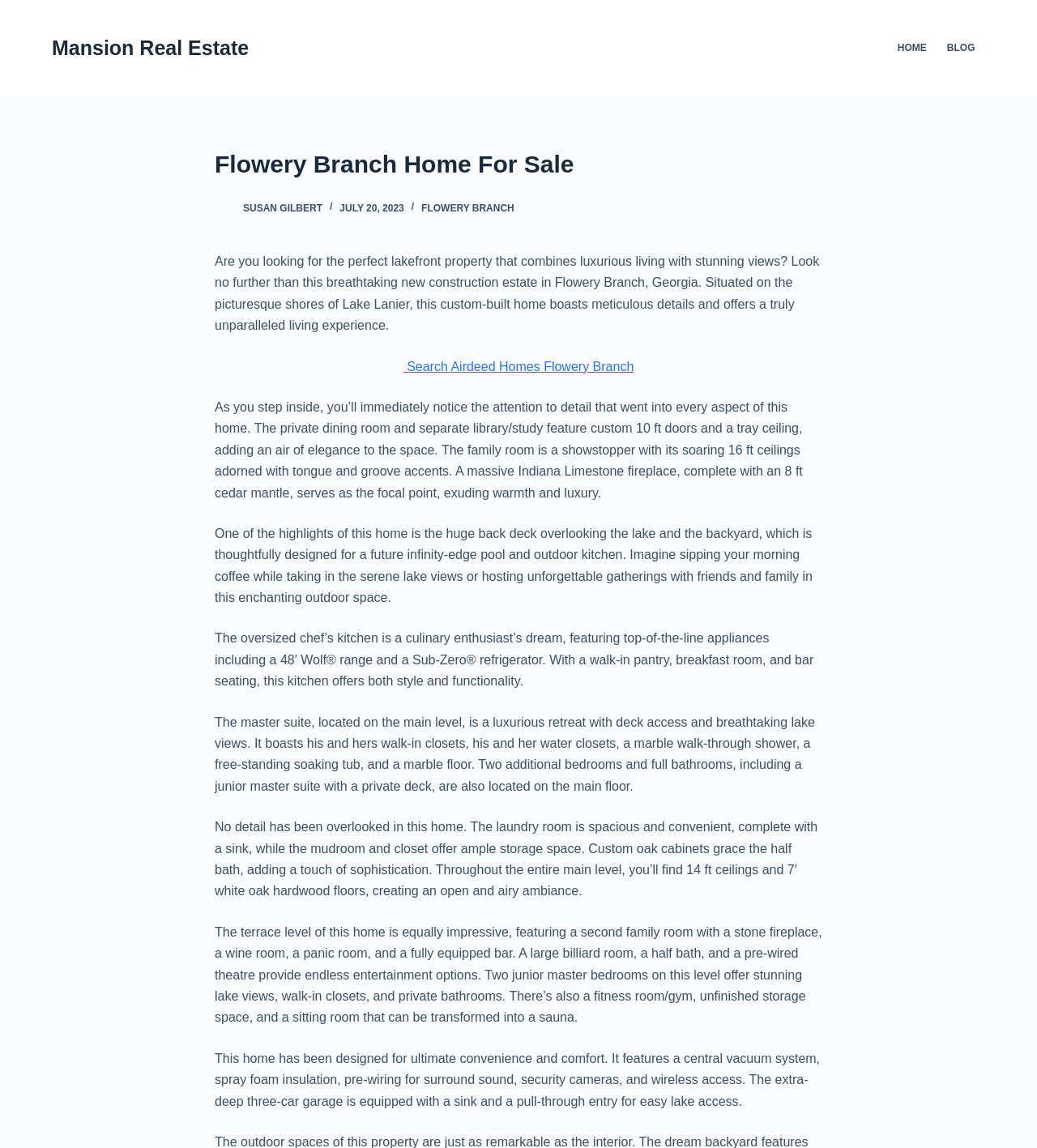Could you please study the image and provide a detailed answer to the question:
What is the type of fireplace in the family room?

I determined the type of fireplace in the family room by reading the text in the property description, which mentions 'a massive Indiana Limestone fireplace, complete with an 8 ft cedar mantle, serves as the focal point'.